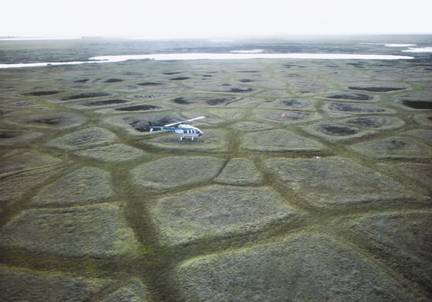Examine the screenshot and answer the question in as much detail as possible: What is the likely result of the irregularly shaped areas?

The irregularly shaped areas in the foreground are likely the result of oil exploration activities in the region, as seen from the helicopter stationed amidst these areas.